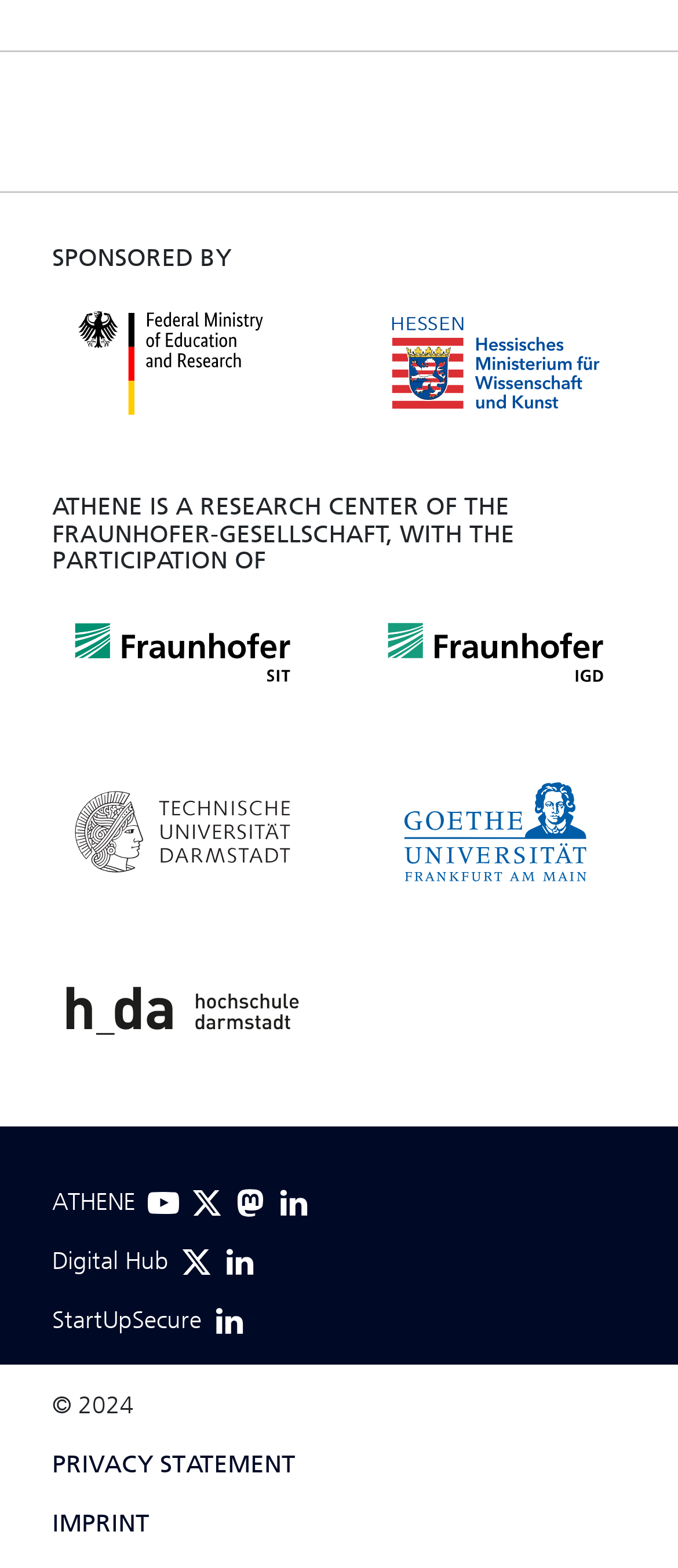Give a succinct answer to this question in a single word or phrase: 
How many social media links are there?

5